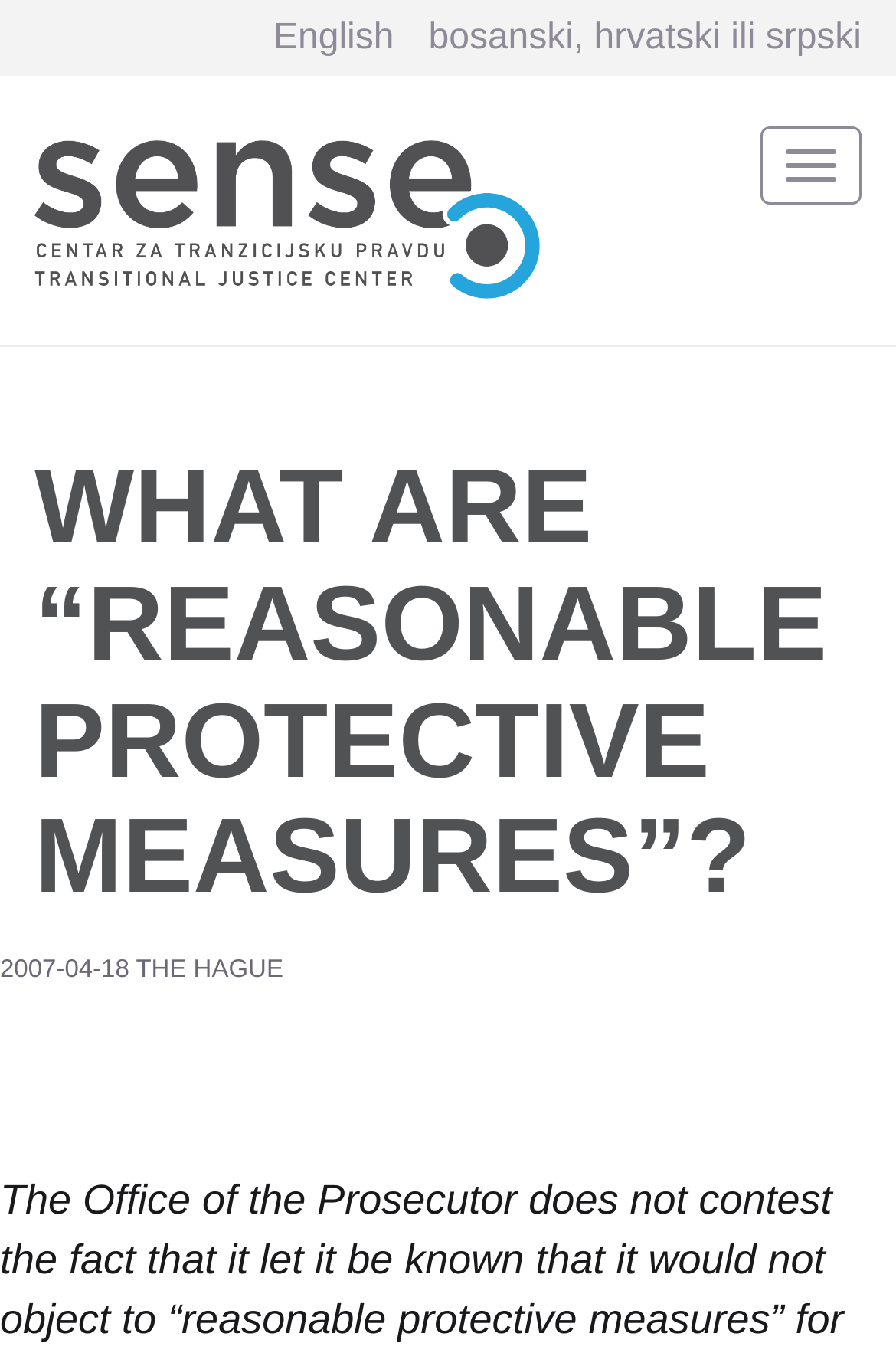What language options are available?
Look at the image and respond to the question as thoroughly as possible.

I found the language options by looking at the links at the top of the page, where I saw 'English' and 'bosanski, hrvatski ili srpski' as options.